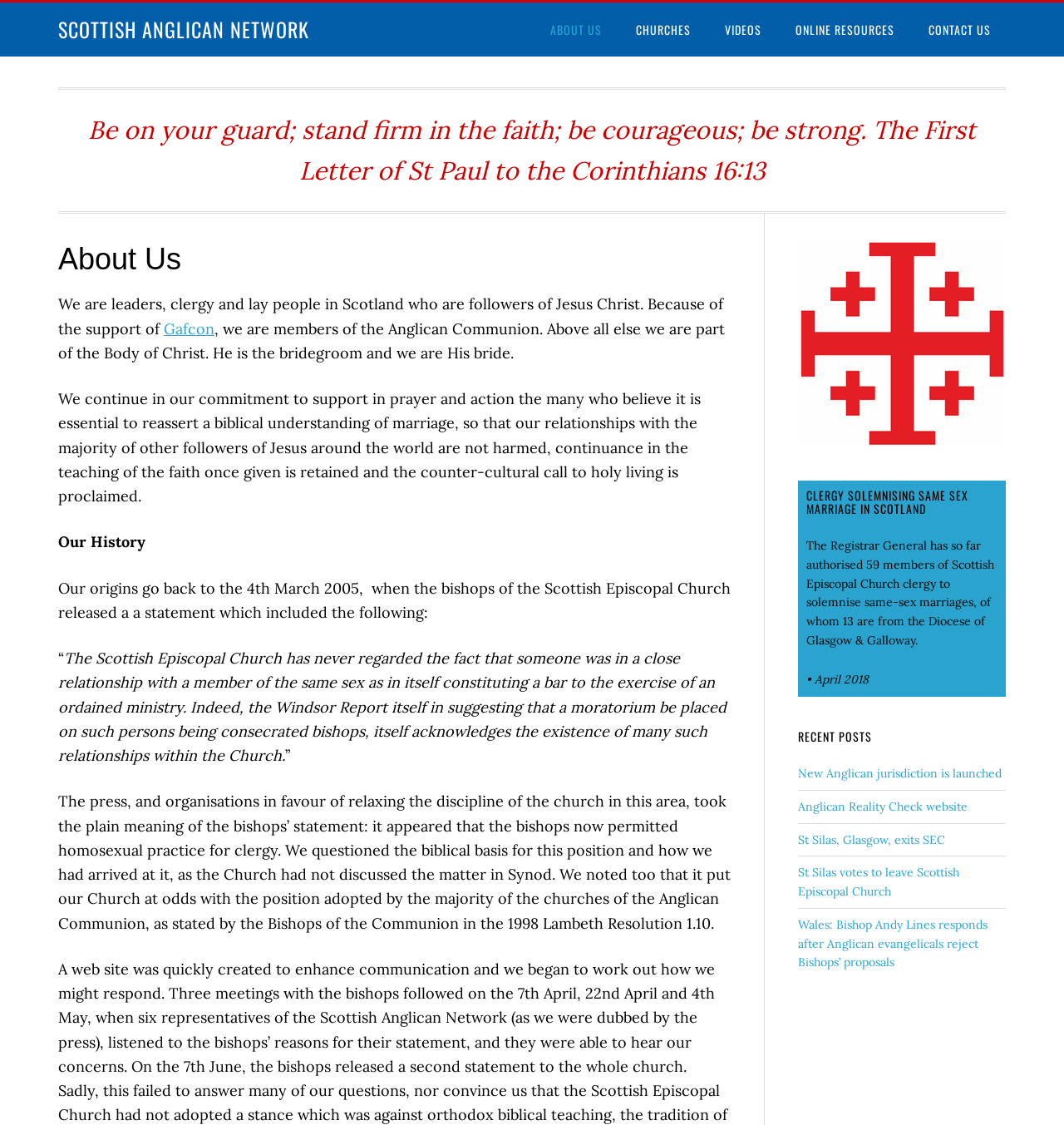Based on the element description: "Das Unternehmen", identify the bounding box coordinates for this UI element. The coordinates must be four float numbers between 0 and 1, listed as [left, top, right, bottom].

None